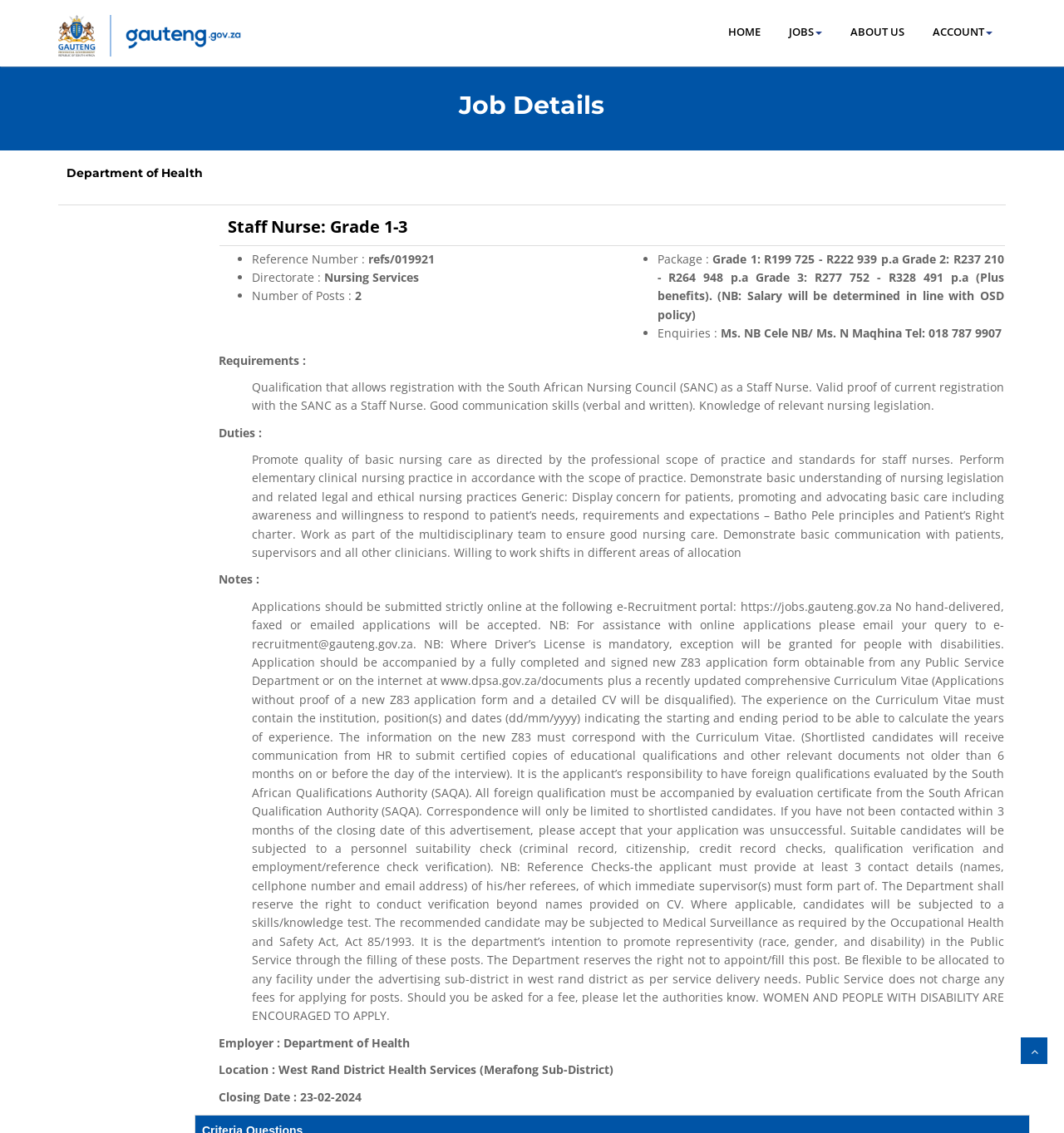Identify the bounding box for the given UI element using the description provided. Coordinates should be in the format (top-left x, top-left y, bottom-right x, bottom-right y) and must be between 0 and 1. Here is the description: ACCOUNT

[0.864, 0.0, 0.945, 0.056]